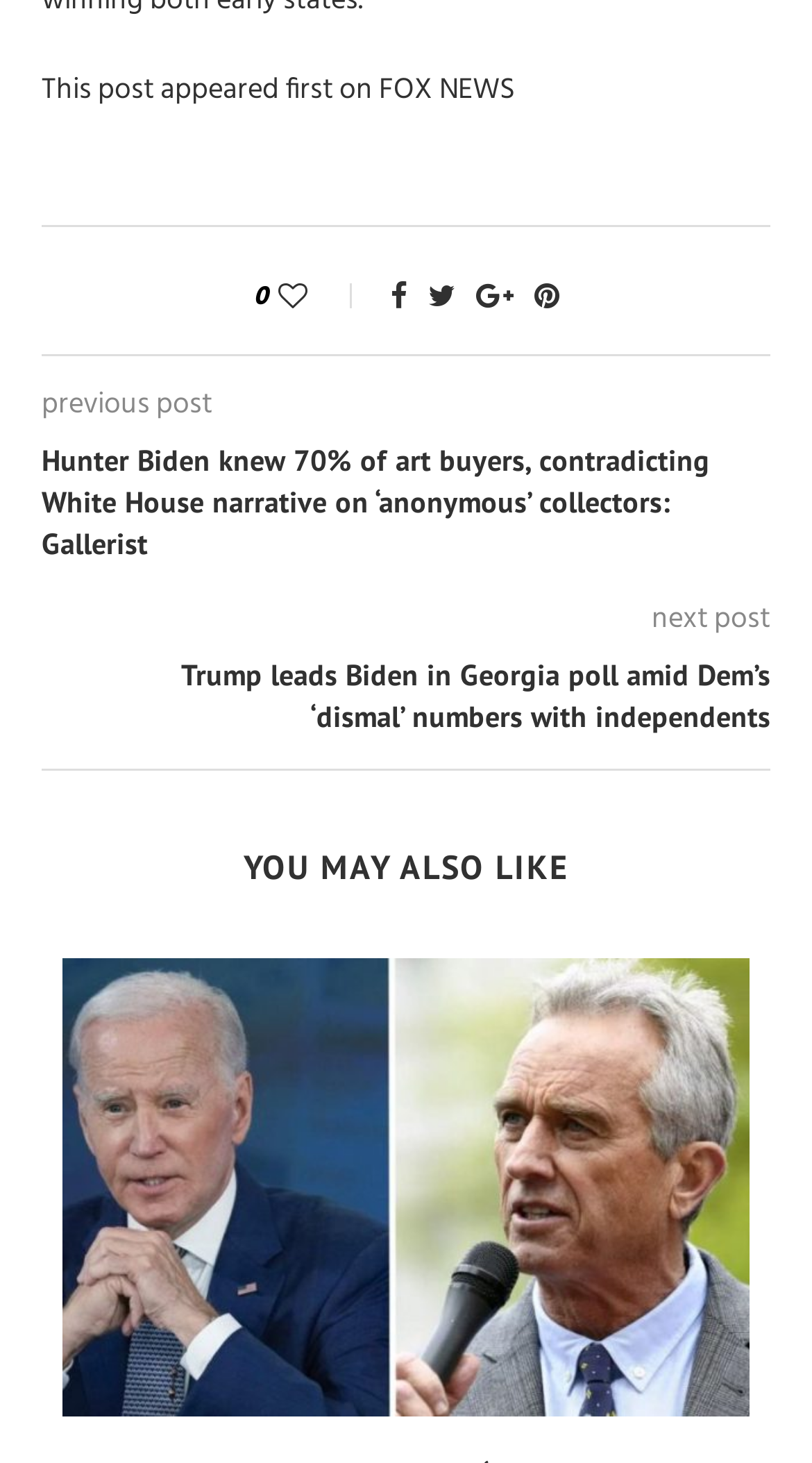For the following element description, predict the bounding box coordinates in the format (top-left x, top-left y, bottom-right x, bottom-right y). All values should be floating point numbers between 0 and 1. Description: Facebook

[0.481, 0.189, 0.501, 0.221]